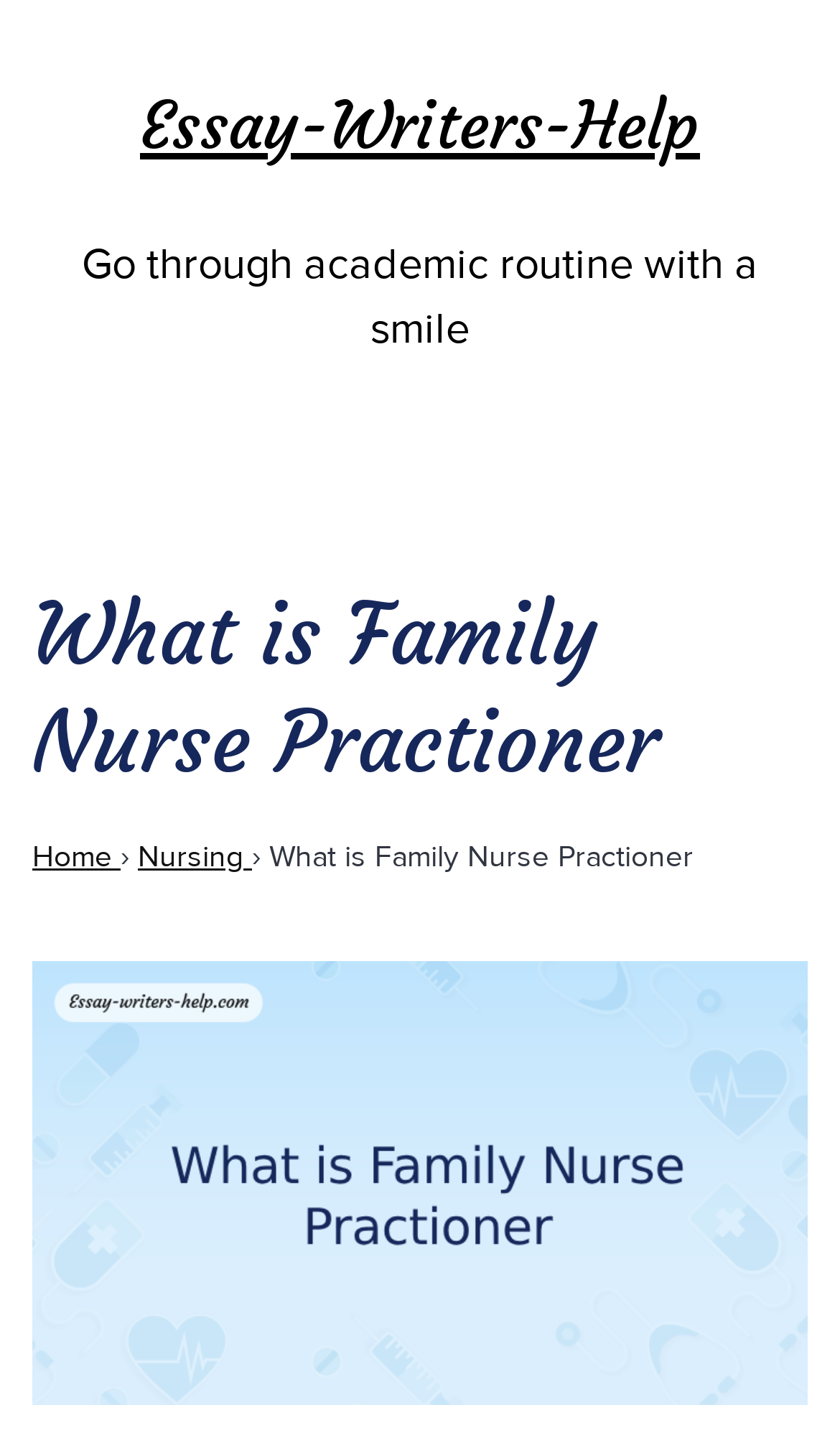What is the slogan of the website?
Answer the question with a detailed and thorough explanation.

The slogan of the website is 'Go through academic routine with a smile', which is displayed prominently below the website's name. It seems to be a motivational phrase encouraging students to navigate their academic routine with a positive attitude.